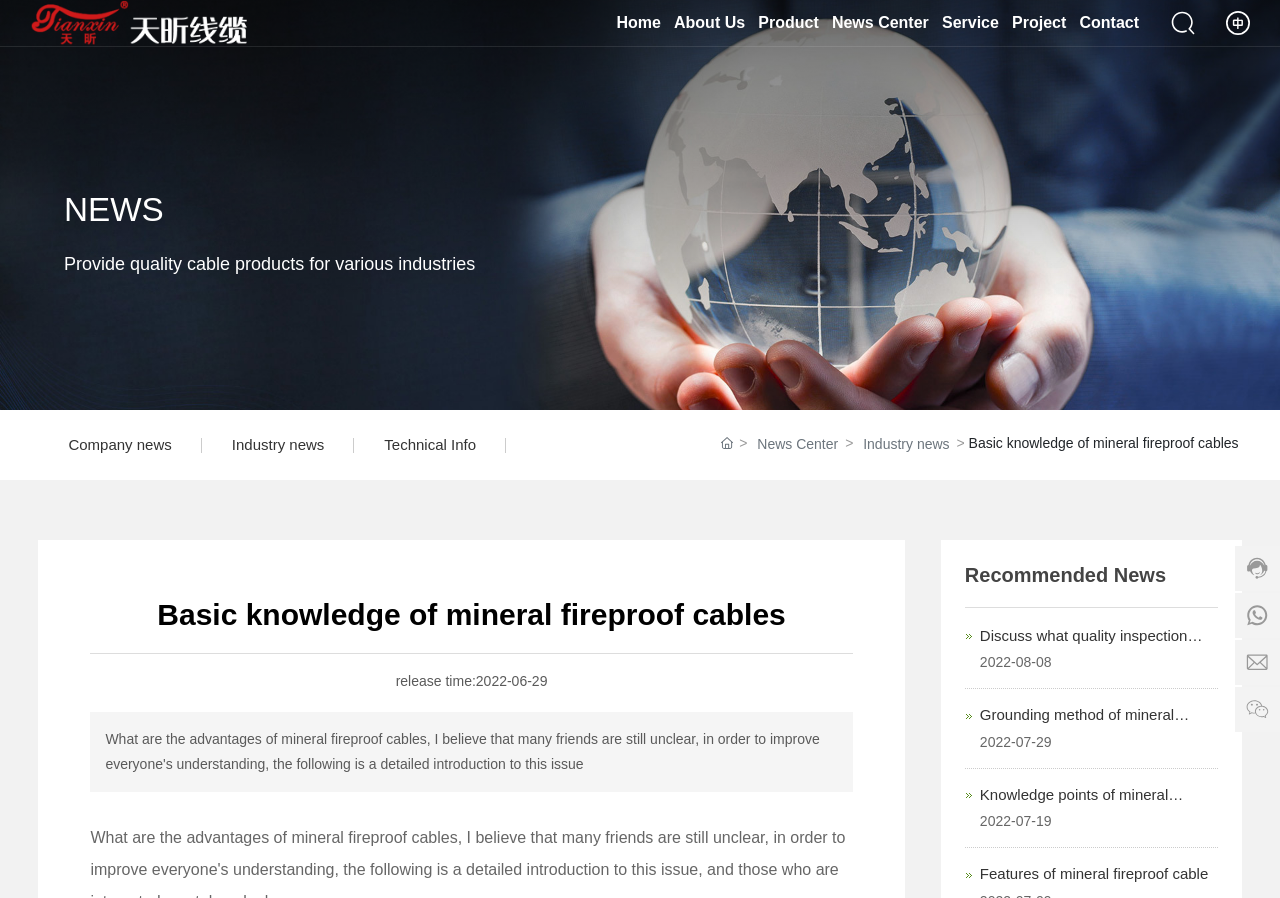Can you pinpoint the bounding box coordinates for the clickable element required for this instruction: "Learn about 'Discuss what quality inspection indicators for bttz cables'"? The coordinates should be four float numbers between 0 and 1, i.e., [left, top, right, bottom].

[0.766, 0.698, 0.939, 0.742]